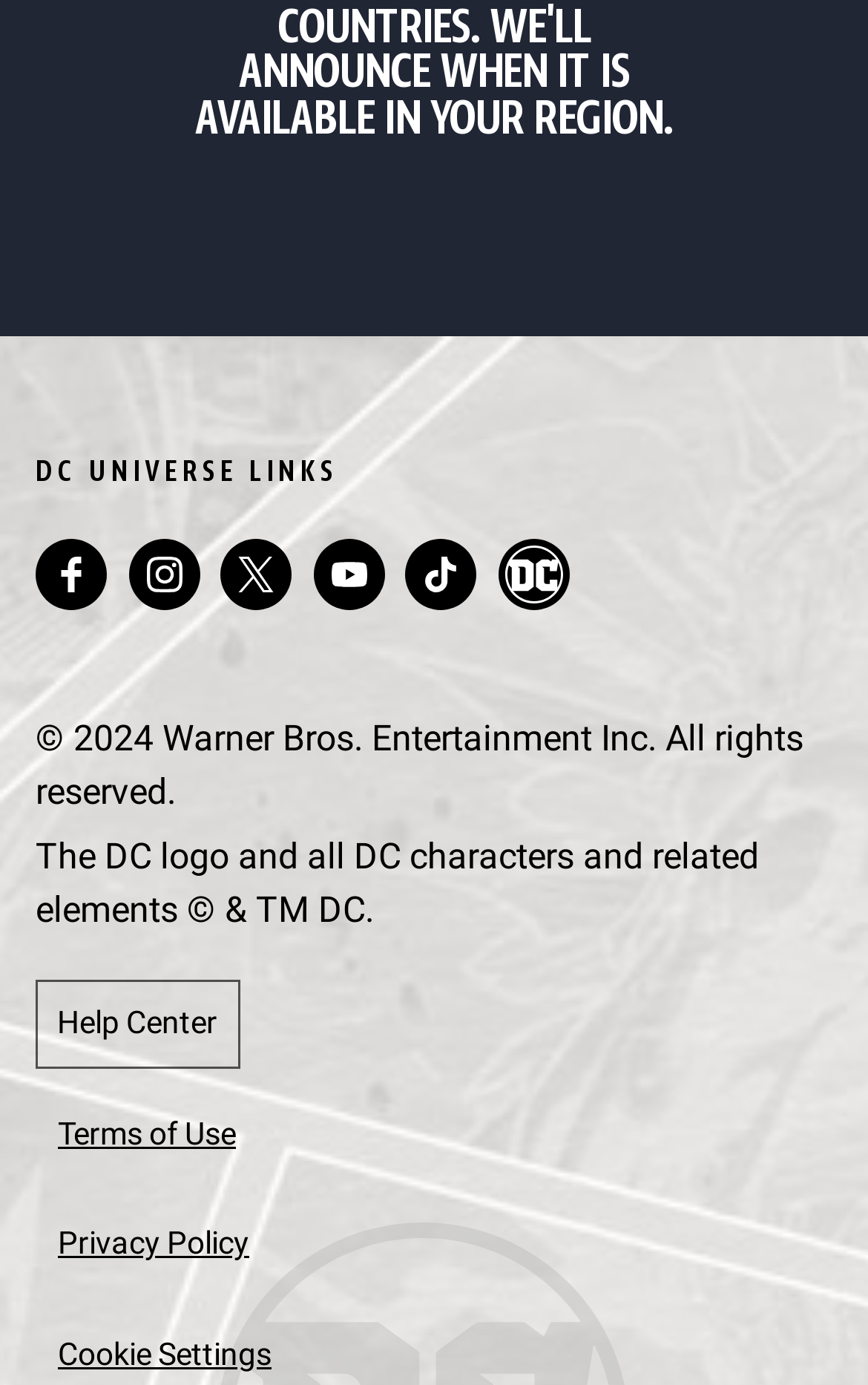Find the bounding box coordinates for the element described here: "Help Center".

[0.041, 0.707, 0.276, 0.772]